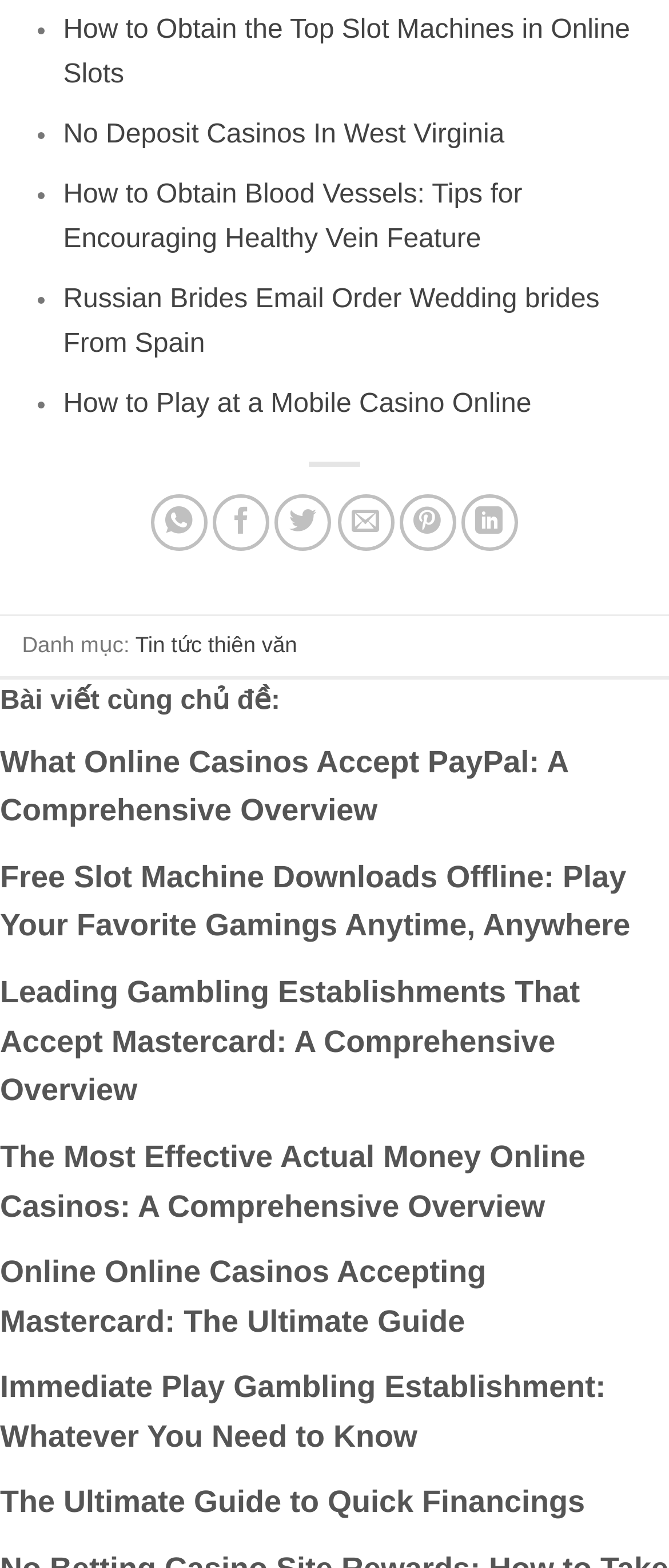Please provide a comprehensive response to the question based on the details in the image: What is the last link in the 'Bài viết cùng chủ đề:' section?

The last link in the 'Bài viết cùng chủ đề:' section is 'The Ultimate Guide to Quick Financings', which is the sixth link in the section.